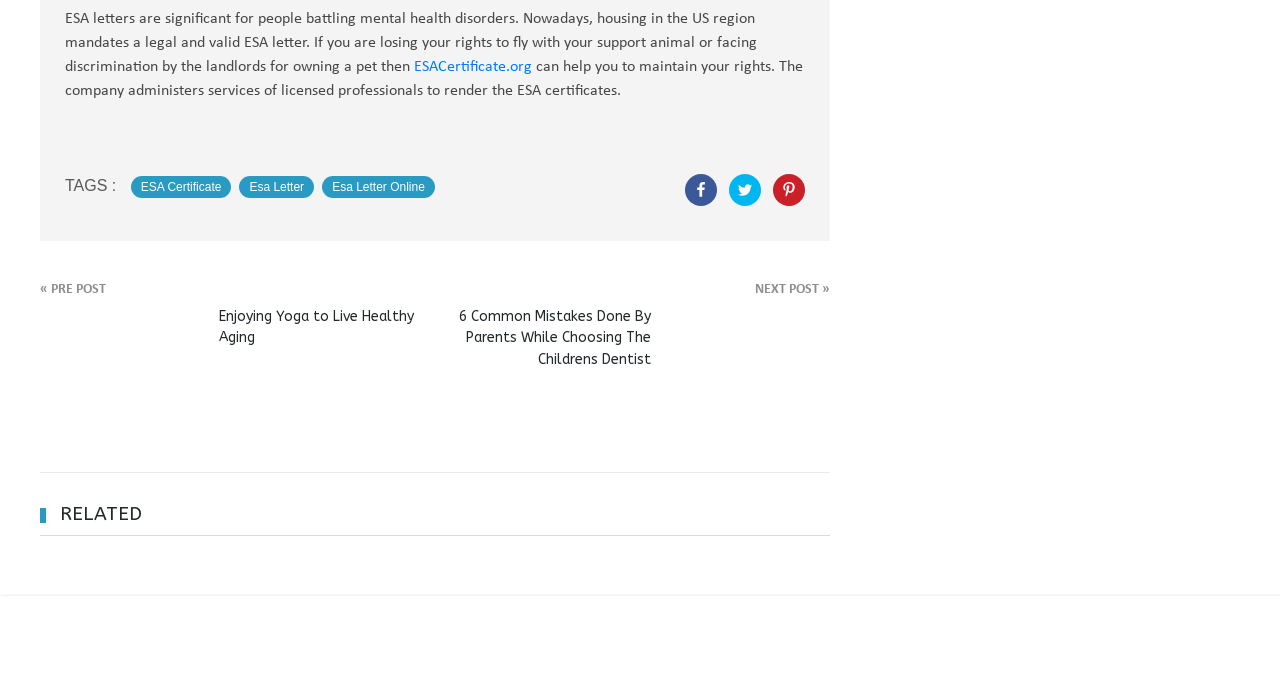Please identify the bounding box coordinates of where to click in order to follow the instruction: "Click on the ESACertificate.org link".

[0.323, 0.084, 0.416, 0.107]